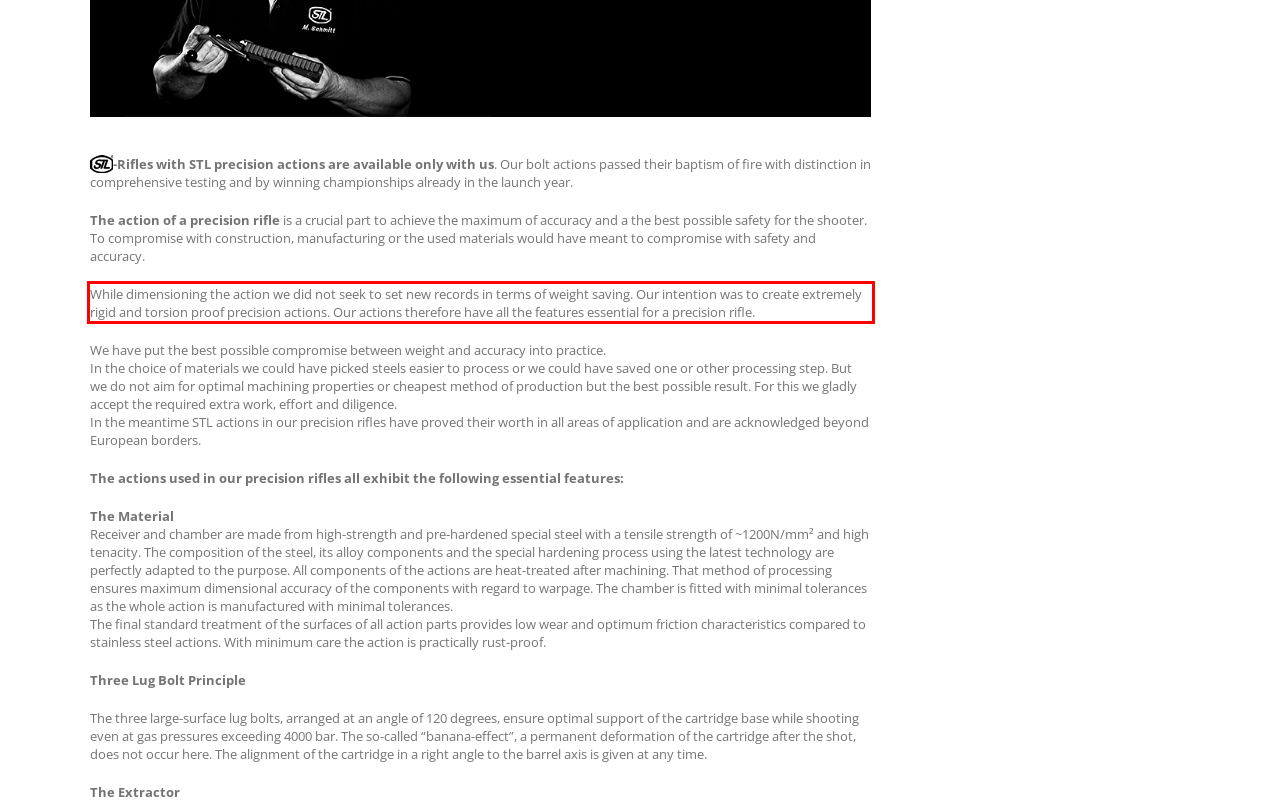The screenshot provided shows a webpage with a red bounding box. Apply OCR to the text within this red bounding box and provide the extracted content.

While dimensioning the action we did not seek to set new records in terms of weight saving. Our intention was to create extremely rigid and torsion proof precision actions. Our actions therefore have all the features essential for a precision rifle.